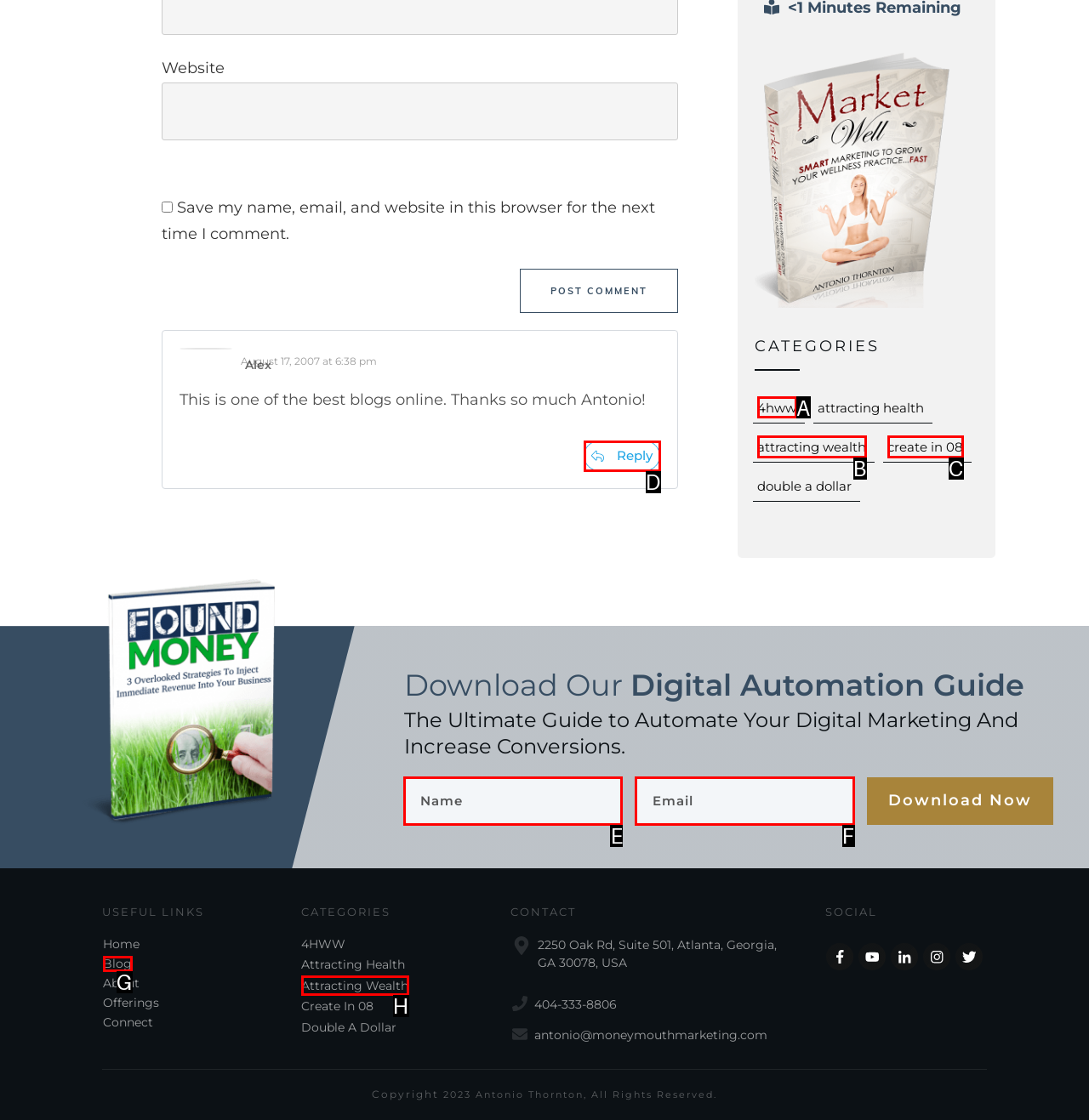Given the description: 4HWW, identify the HTML element that corresponds to it. Respond with the letter of the correct option.

A